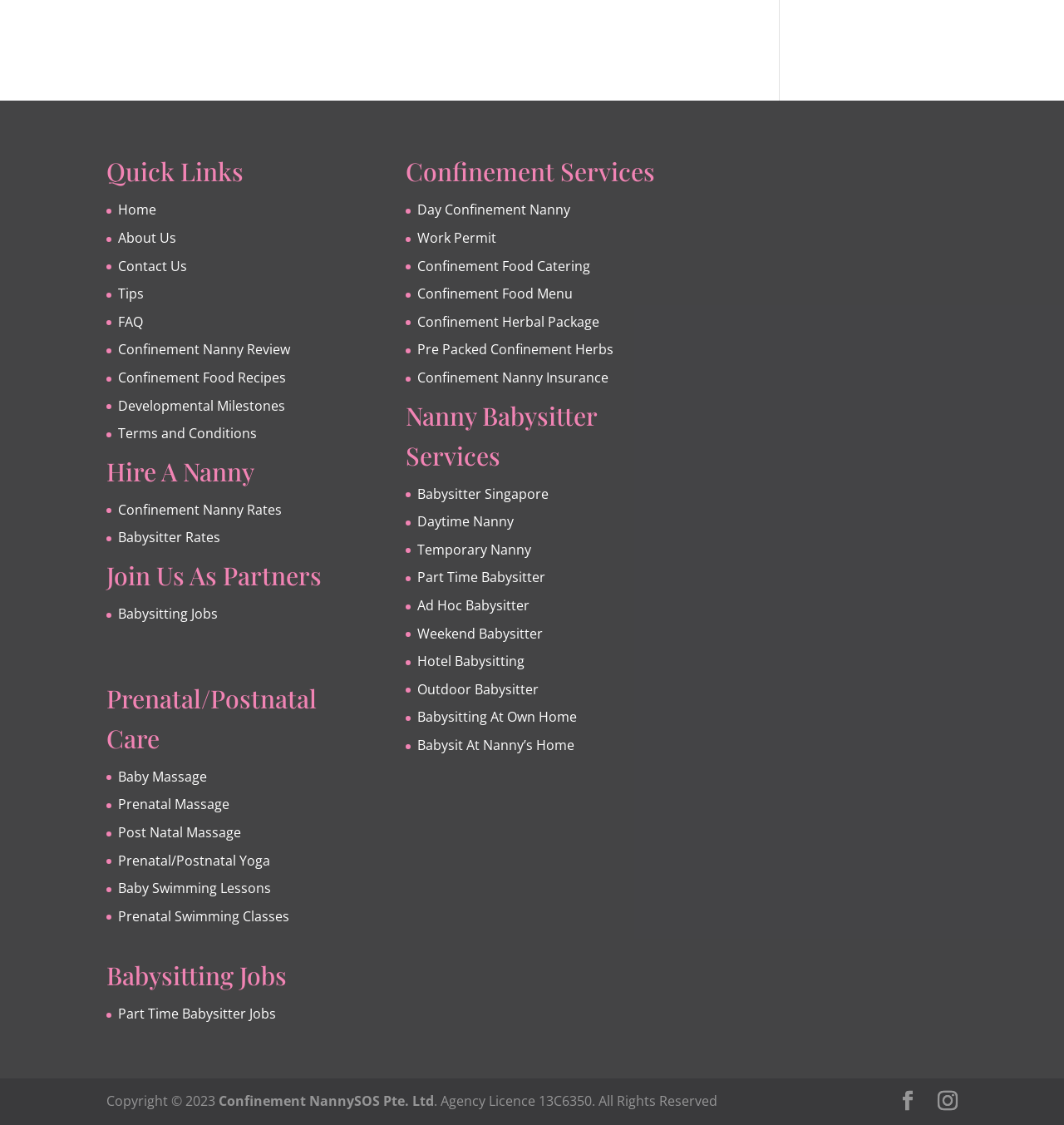Please locate the bounding box coordinates of the element that should be clicked to complete the given instruction: "Learn about 'Baby Massage'".

[0.111, 0.682, 0.195, 0.698]